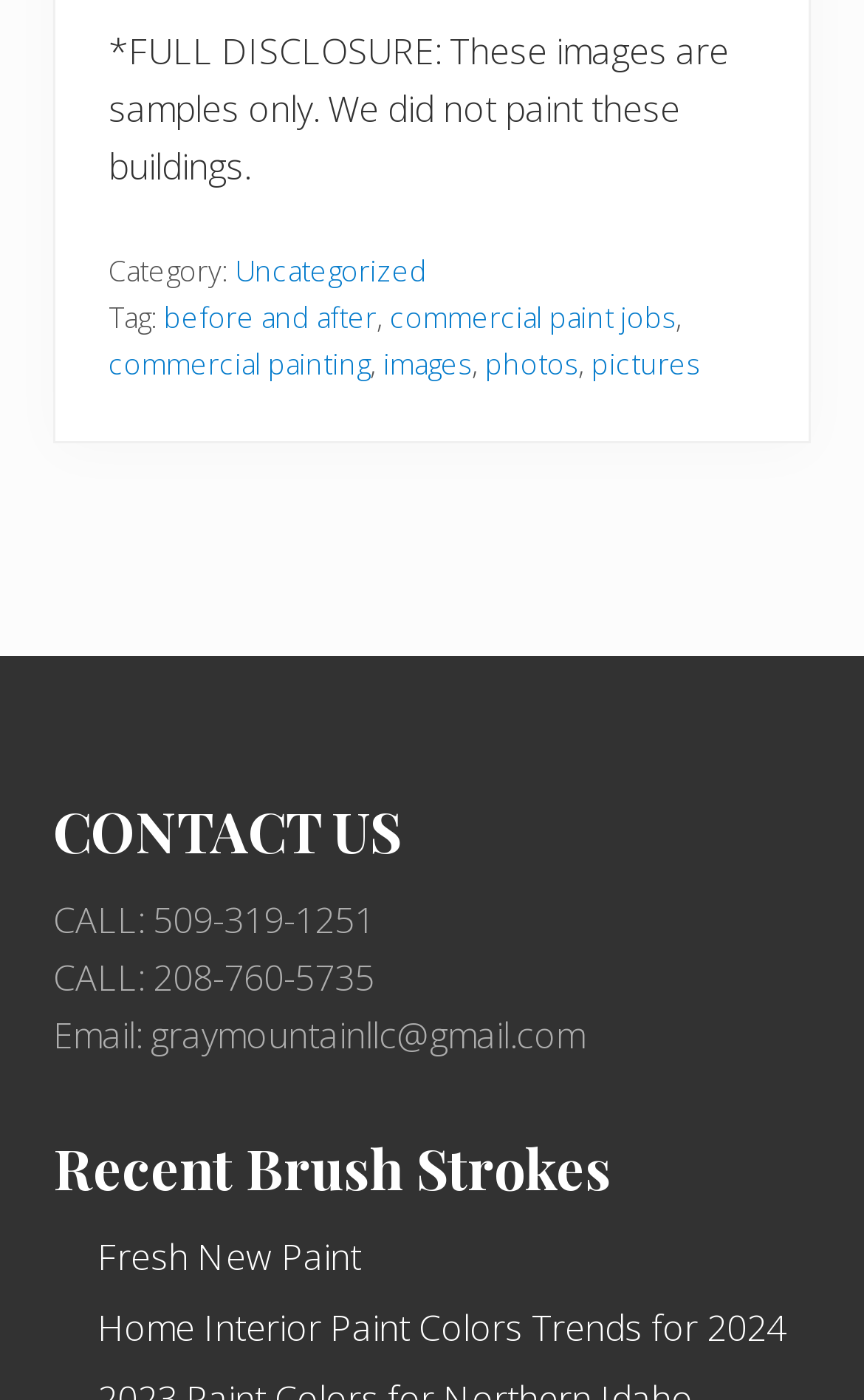Find the bounding box coordinates for the area that must be clicked to perform this action: "click on 'Home Interior Paint Colors Trends for 2024'".

[0.113, 0.93, 0.91, 0.965]